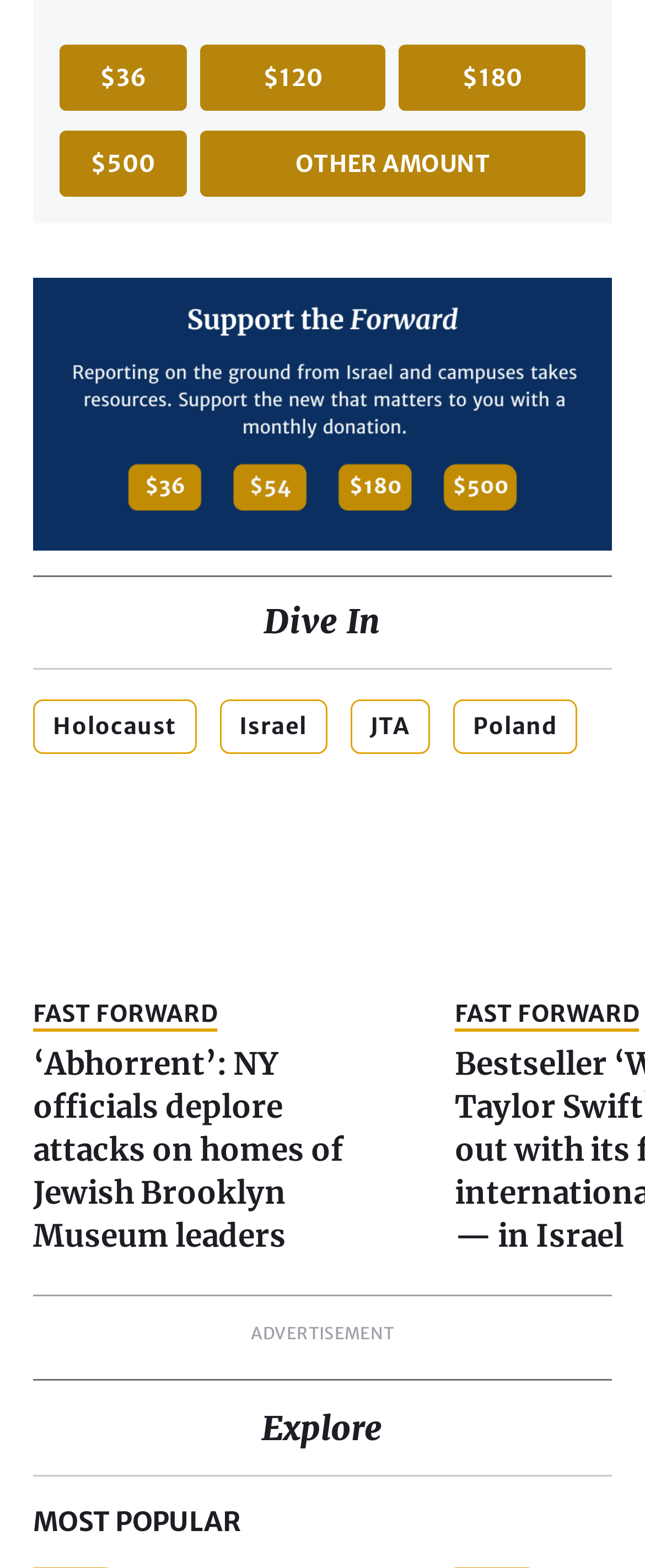Identify the coordinates of the bounding box for the element that must be clicked to accomplish the instruction: "Explore the 'MOST POPULAR' section".

[0.051, 0.941, 0.949, 0.984]